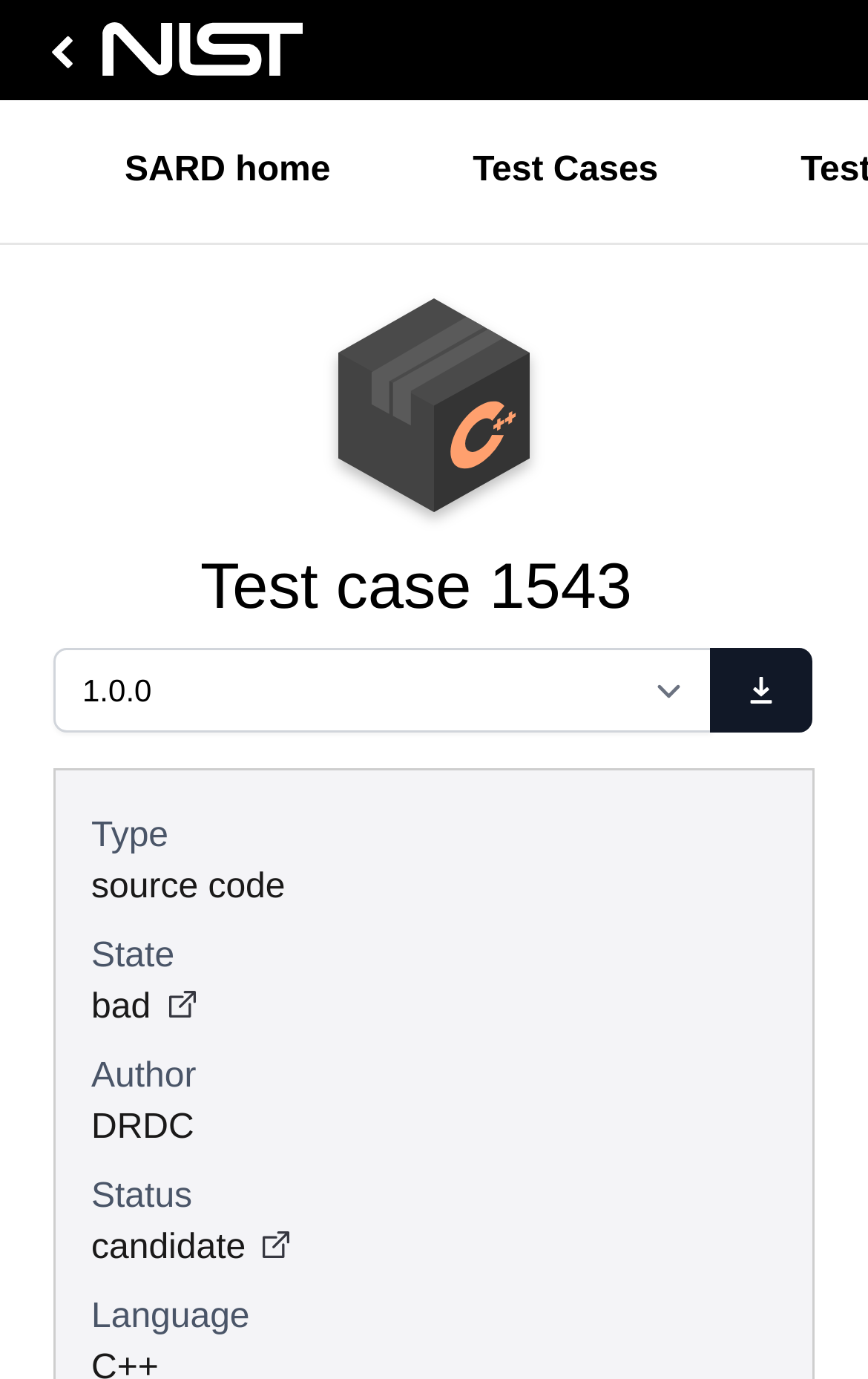Respond to the following query with just one word or a short phrase: 
What is the author of the test case?

DRDC